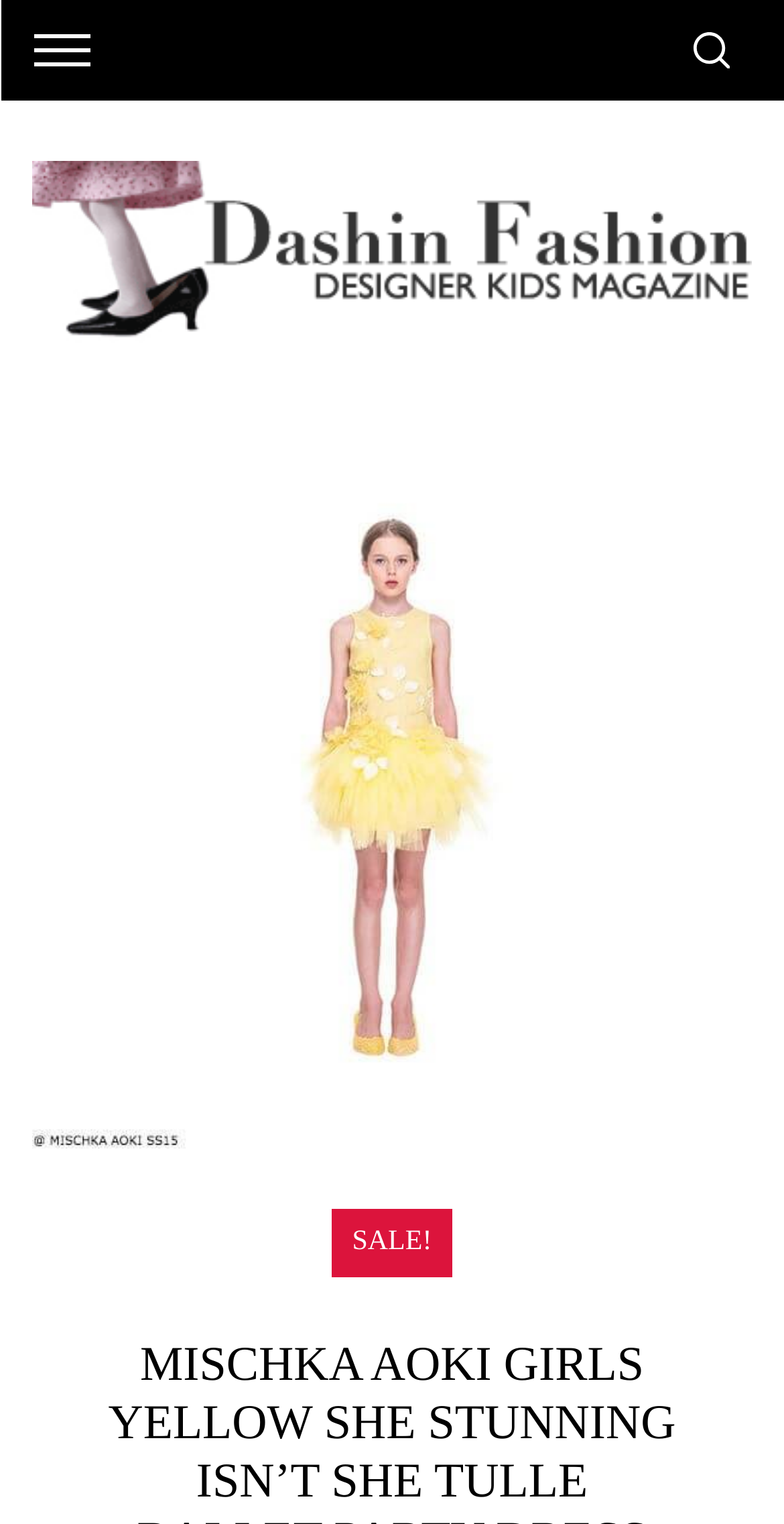Offer a thorough description of the webpage.

The webpage is an e-commerce page featuring a specific product, the "Mischka Aoki Girls Yellow She Stunning Isn't She Tulle Ballet Party Dress". At the top, there is a prominent image of the dress, taking up most of the width of the page. Below the image, there is a link with the same product name, which is likely a product title or header.

To the right of the image, there is a "SALE!" notification, indicating that the product is on sale. Above the image, there is a search bar with a label "Search for:", allowing users to search for other products on the website.

The page also features a mini navigation menu on the top, with a link to the product category or brand, "Mishka Aoki She's Stunning Isn't She Dress SS15". This link is positioned above the product image and title.

Overall, the page is focused on showcasing the featured product, with a clear call-to-action for users to search for other products or navigate to related categories.